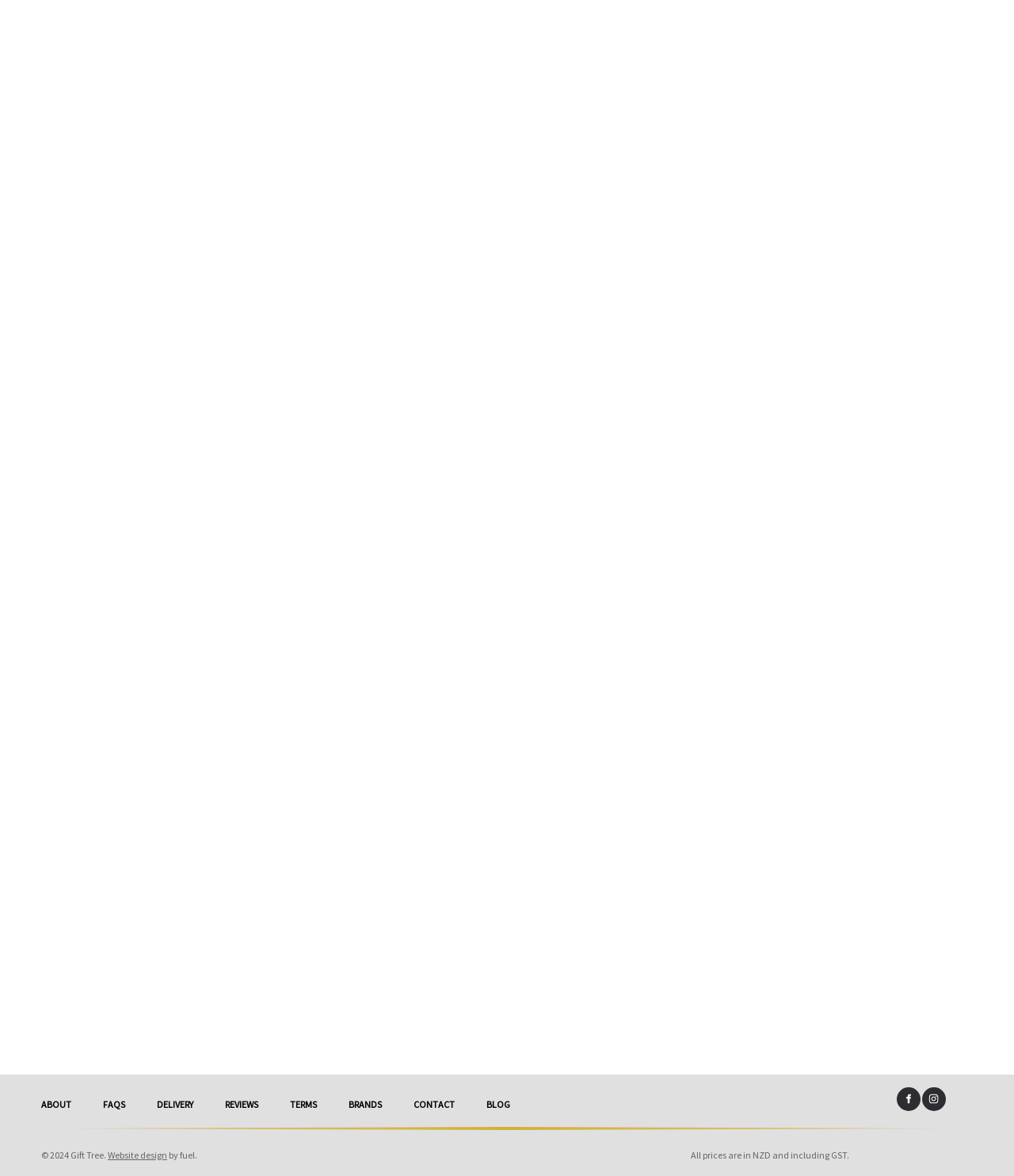Please identify the coordinates of the bounding box for the clickable region that will accomplish this instruction: "View the Teletubbies image".

[0.145, 0.302, 0.302, 0.403]